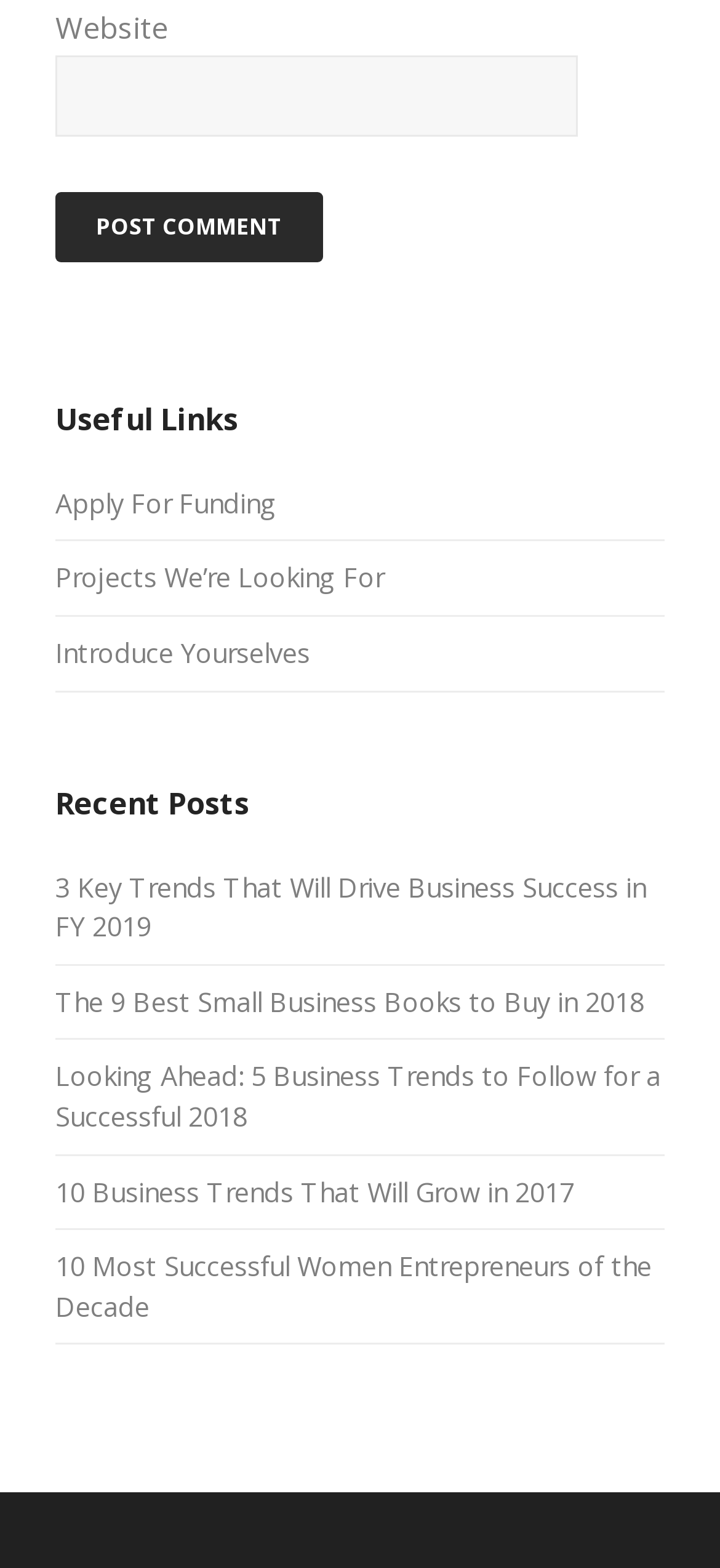How many recent posts are there?
Please provide a full and detailed response to the question.

I counted the number of links under the 'Recent Posts' heading, which are 5 in total.